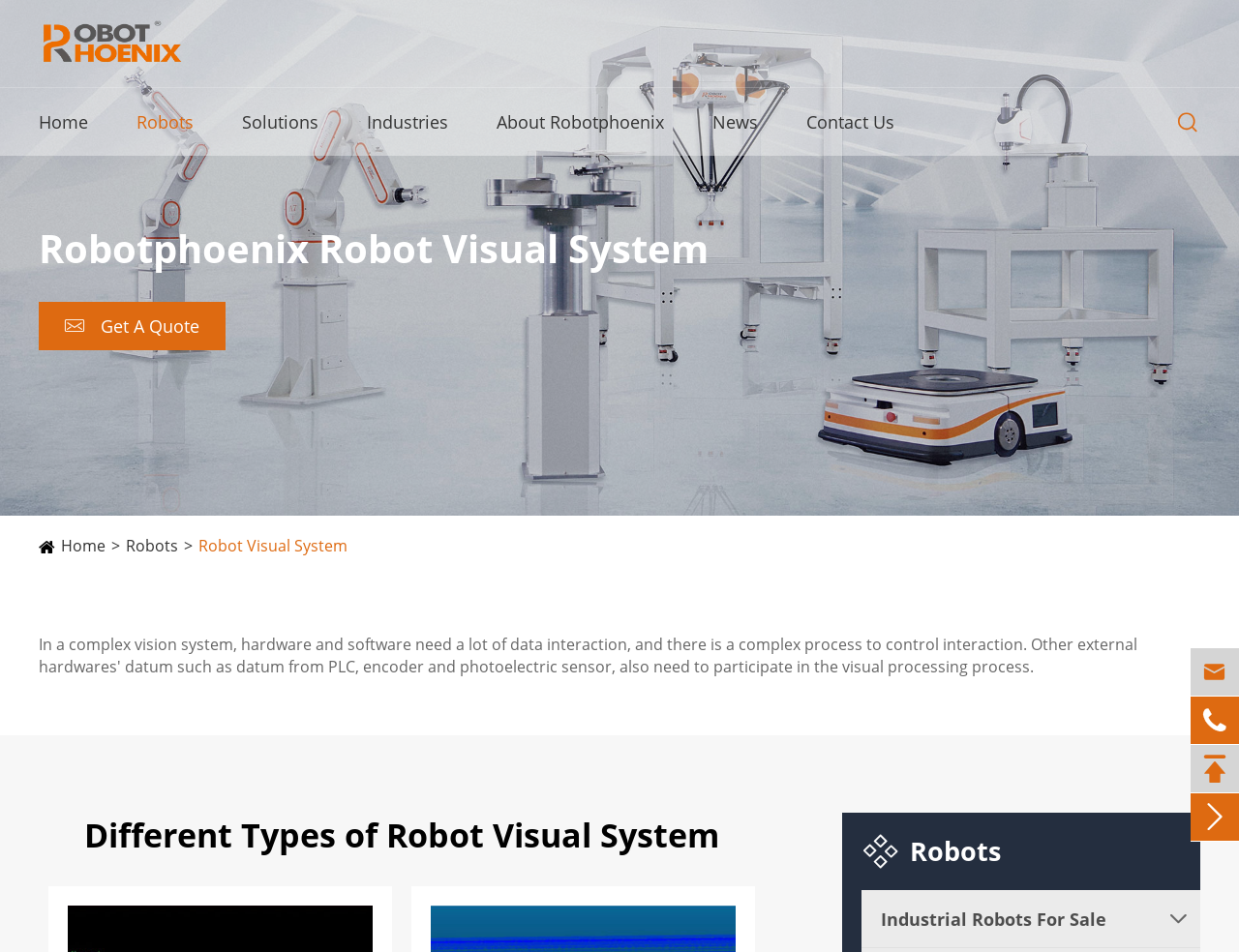Determine the coordinates of the bounding box for the clickable area needed to execute this instruction: "Click the Robotphoenix LLC logo".

[0.031, 0.015, 0.148, 0.076]